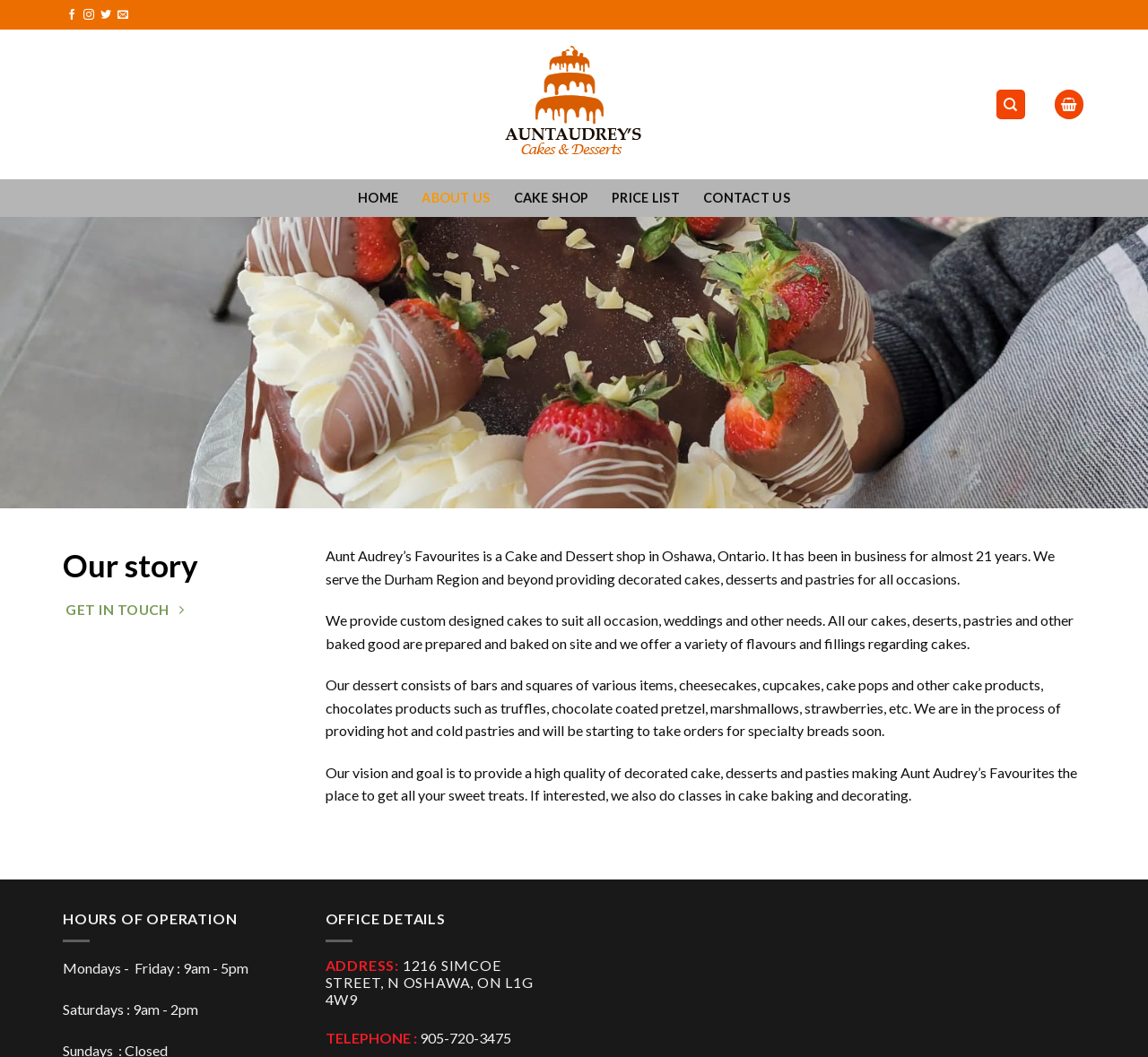Please find the bounding box coordinates of the element that needs to be clicked to perform the following instruction: "Send password". The bounding box coordinates should be four float numbers between 0 and 1, represented as [left, top, right, bottom].

None